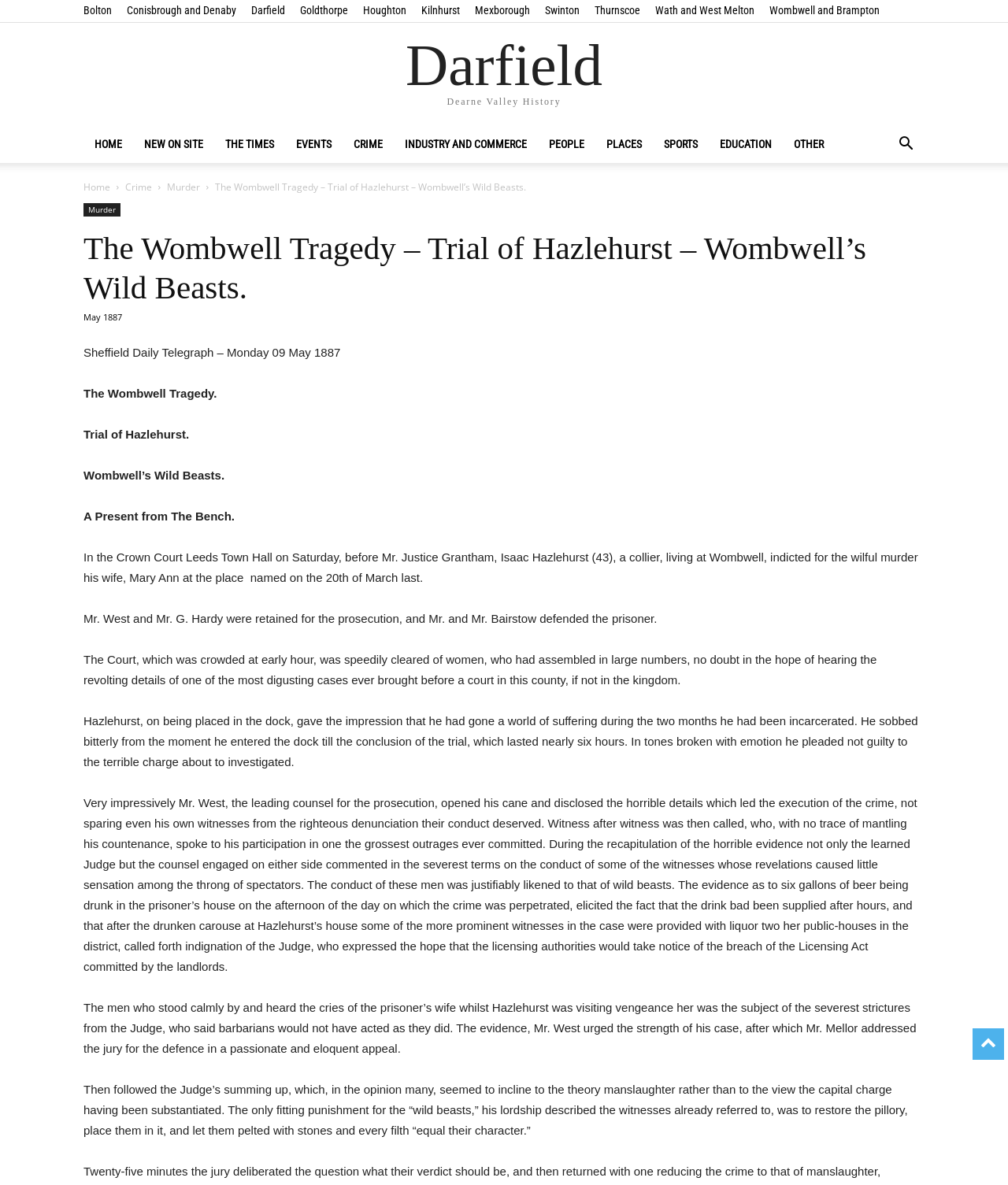What is the occupation of the prisoner, Isaac Hazlehurst?
Based on the image, provide your answer in one word or phrase.

Collier